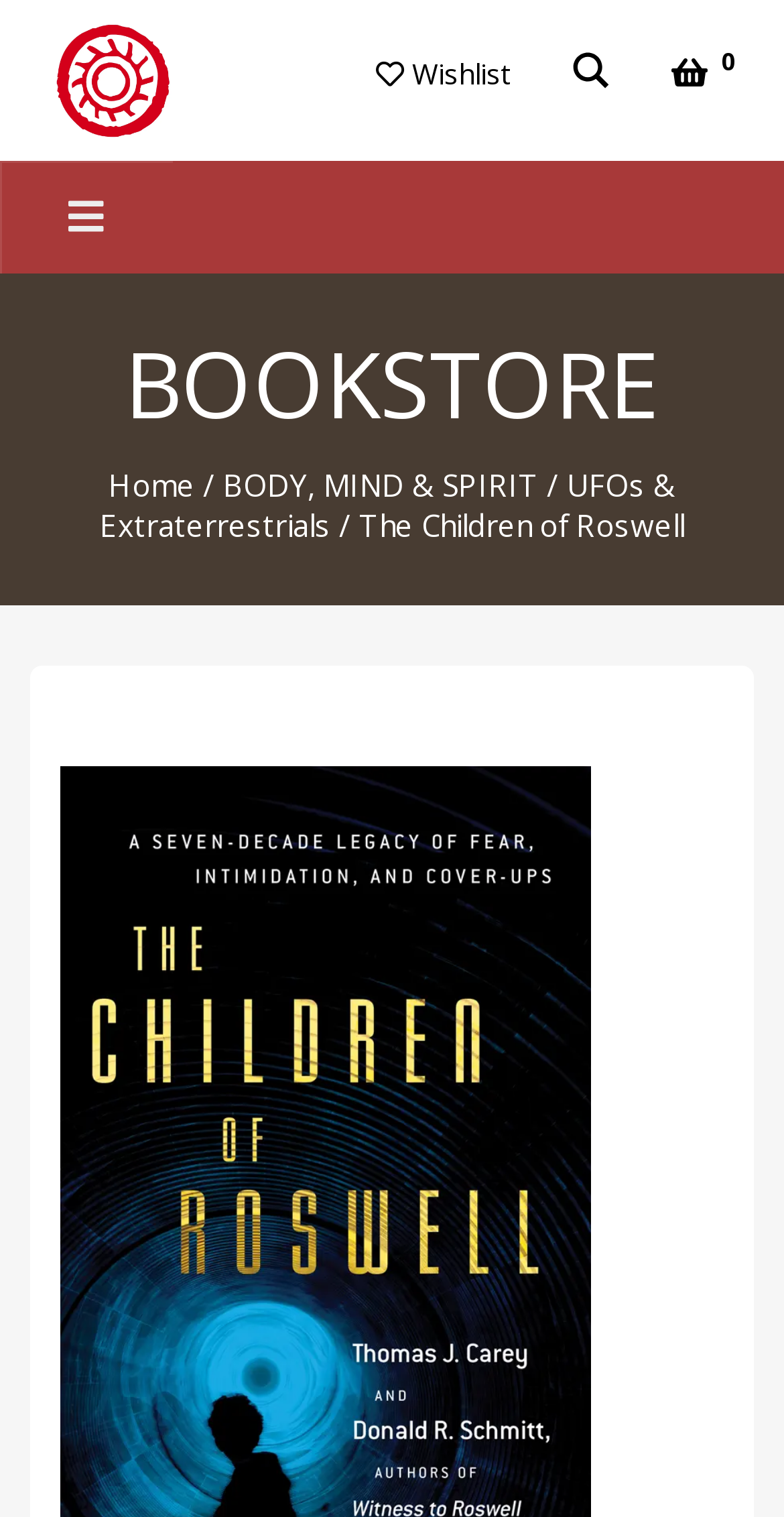Locate the bounding box coordinates of the UI element described by: "0". The bounding box coordinates should consist of four float numbers between 0 and 1, i.e., [left, top, right, bottom].

[0.831, 0.016, 0.928, 0.08]